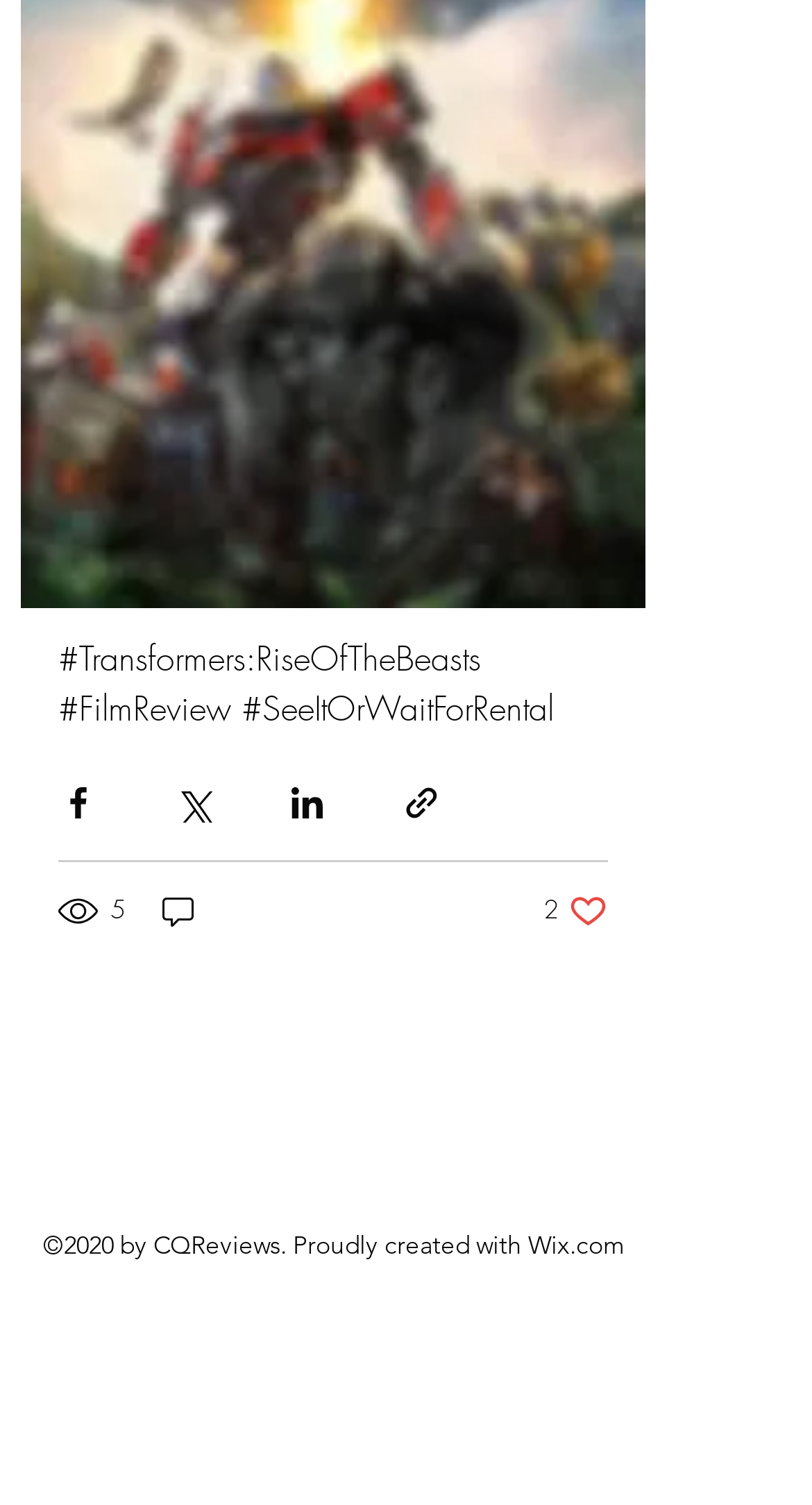How many likes does the post have?
With the help of the image, please provide a detailed response to the question.

The number of likes is mentioned in the button element '2 likes. Post not marked as liked' with bounding box coordinates [0.669, 0.592, 0.749, 0.618].